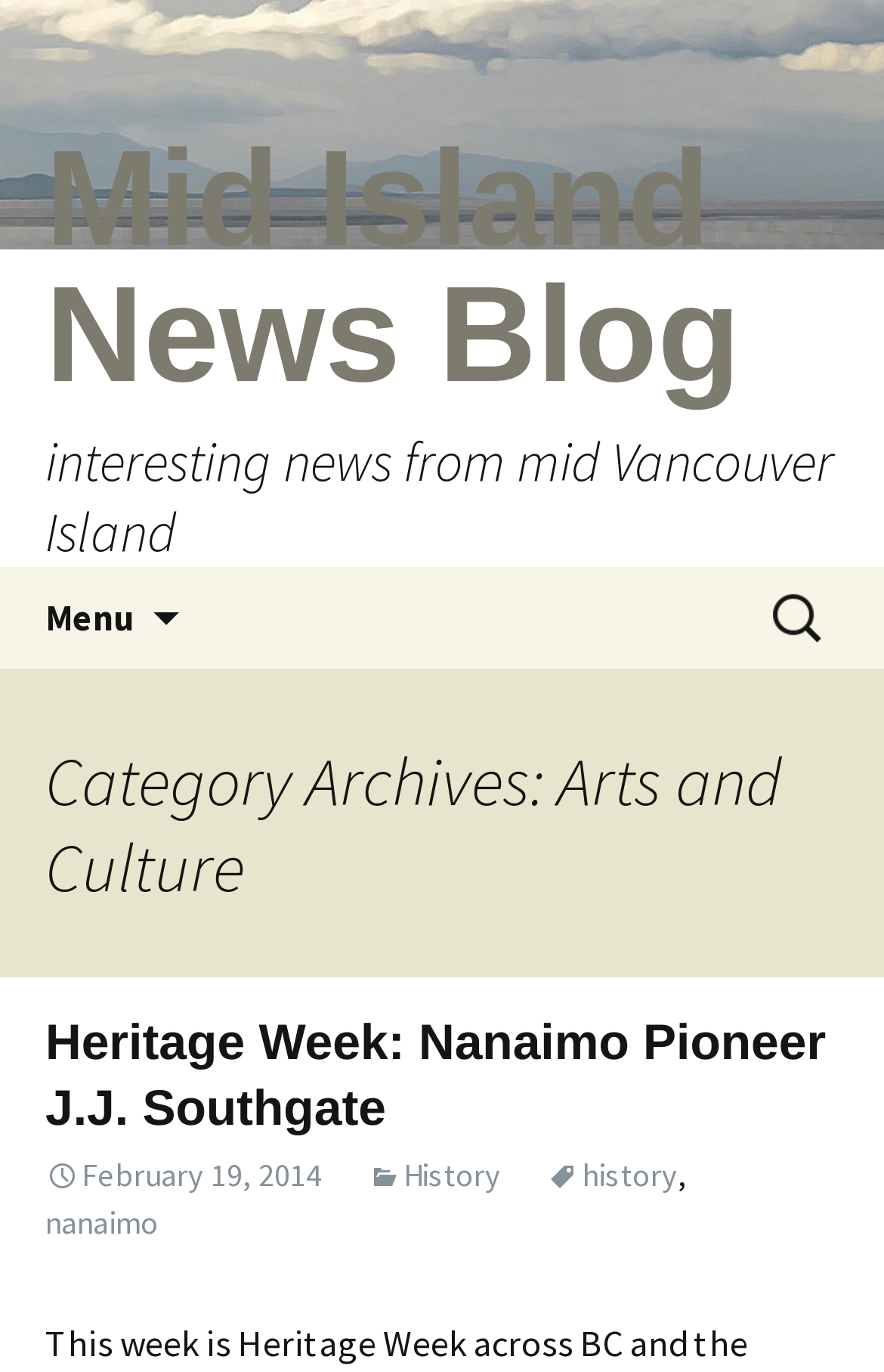Please give the bounding box coordinates of the area that should be clicked to fulfill the following instruction: "Search for something". The coordinates should be in the format of four float numbers from 0 to 1, i.e., [left, top, right, bottom].

[0.862, 0.42, 0.949, 0.481]